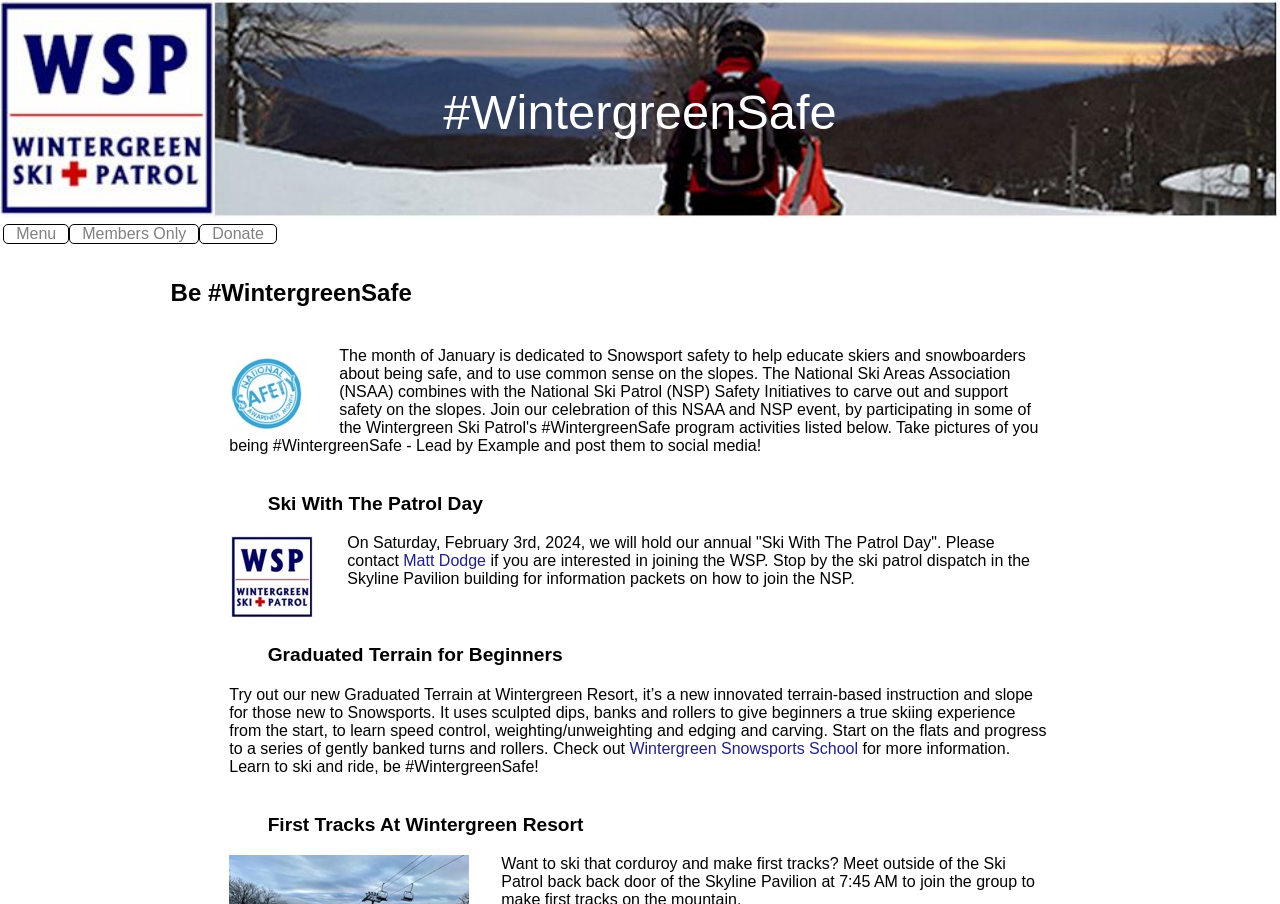Given the webpage screenshot and the description, determine the bounding box coordinates (top-left x, top-left y, bottom-right x, bottom-right y) that define the location of the UI element matching this description: Matt Dodge

[0.315, 0.611, 0.38, 0.63]